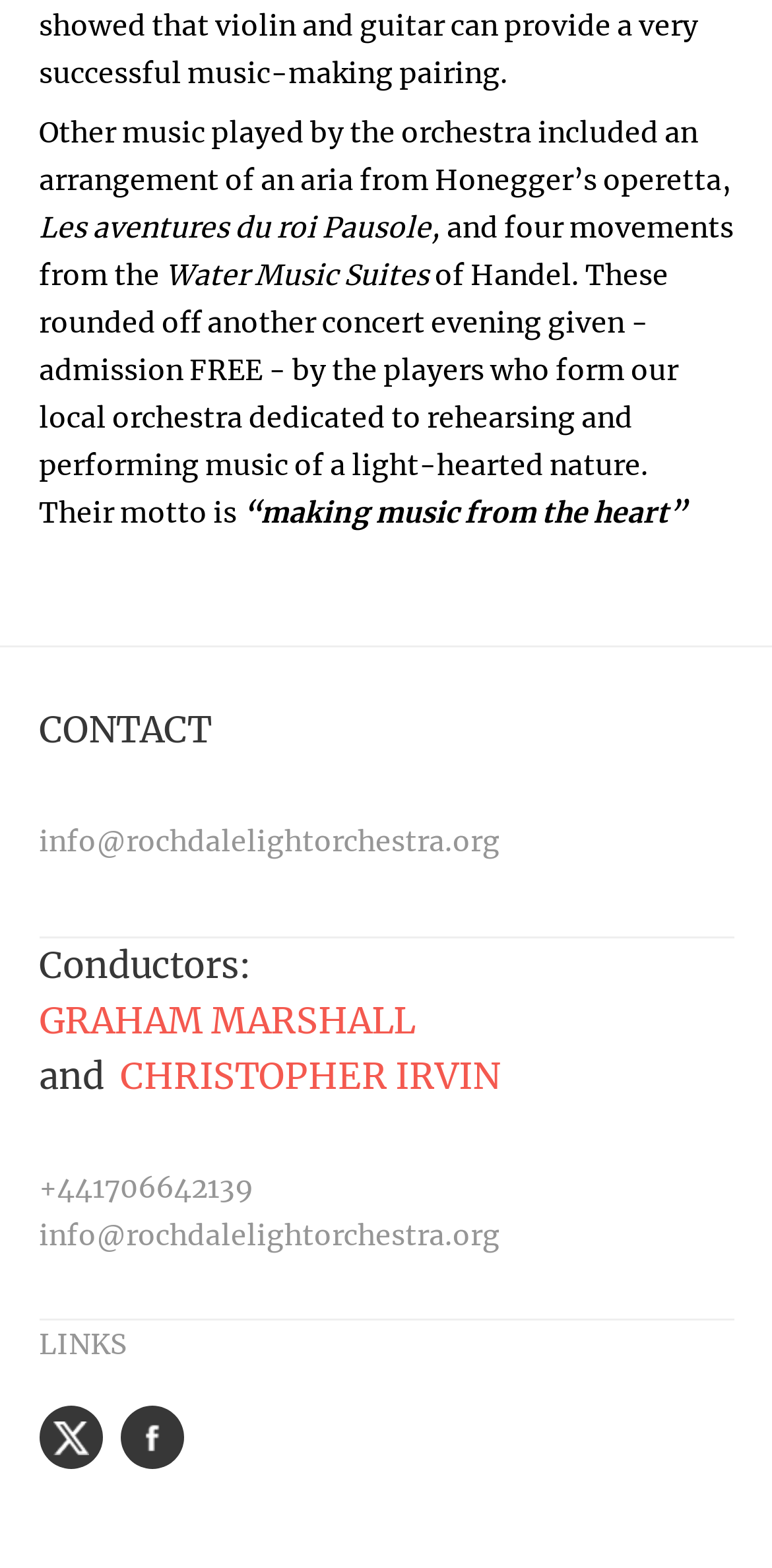Locate the bounding box of the UI element described in the following text: "Twitter".

[0.05, 0.897, 0.132, 0.937]